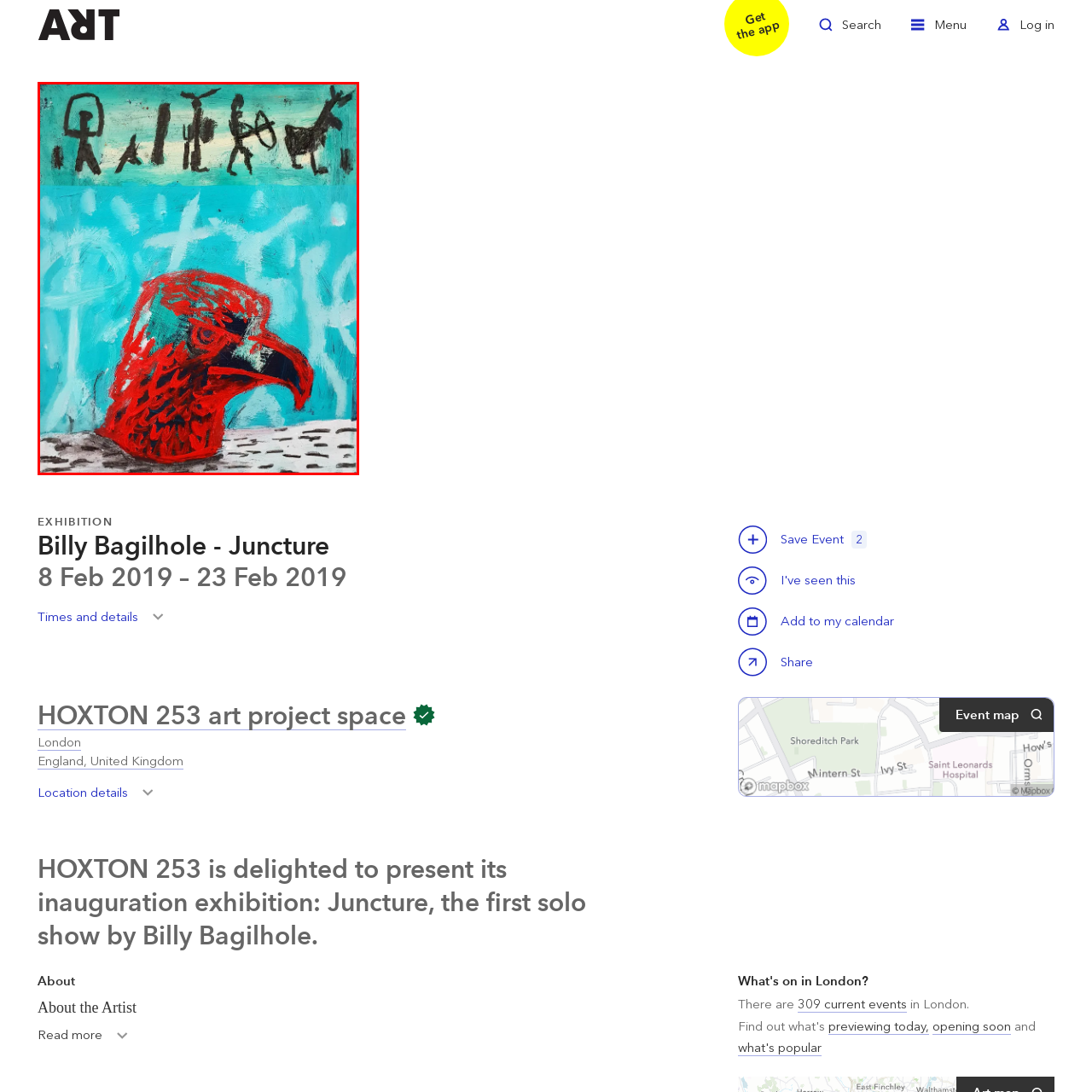Create a thorough and descriptive caption for the photo marked by the red boundary.

The image features a striking red hawk head, prominently depicted in the foreground, characterized by bold brushstrokes that convey a sense of vitality and intensity. The hawk's powerful beak and piercing gaze create a captivating focal point. Behind the hawk, an abstract background in shades of turquoise interspersed with white patterns adds depth and contrast. Above the hawk, stylized figures and animals are depicted in stark black, suggesting a narrative or cultural reference that may relate to ancient or ancestral themes. This dynamic composition is part of the exhibition "Juncture" by artist Billy Bagilhole, showcased at the HOXTON 253 art project space in London, illustrating a blend of modern artistic expression with elements that evoke connection to history and nature.